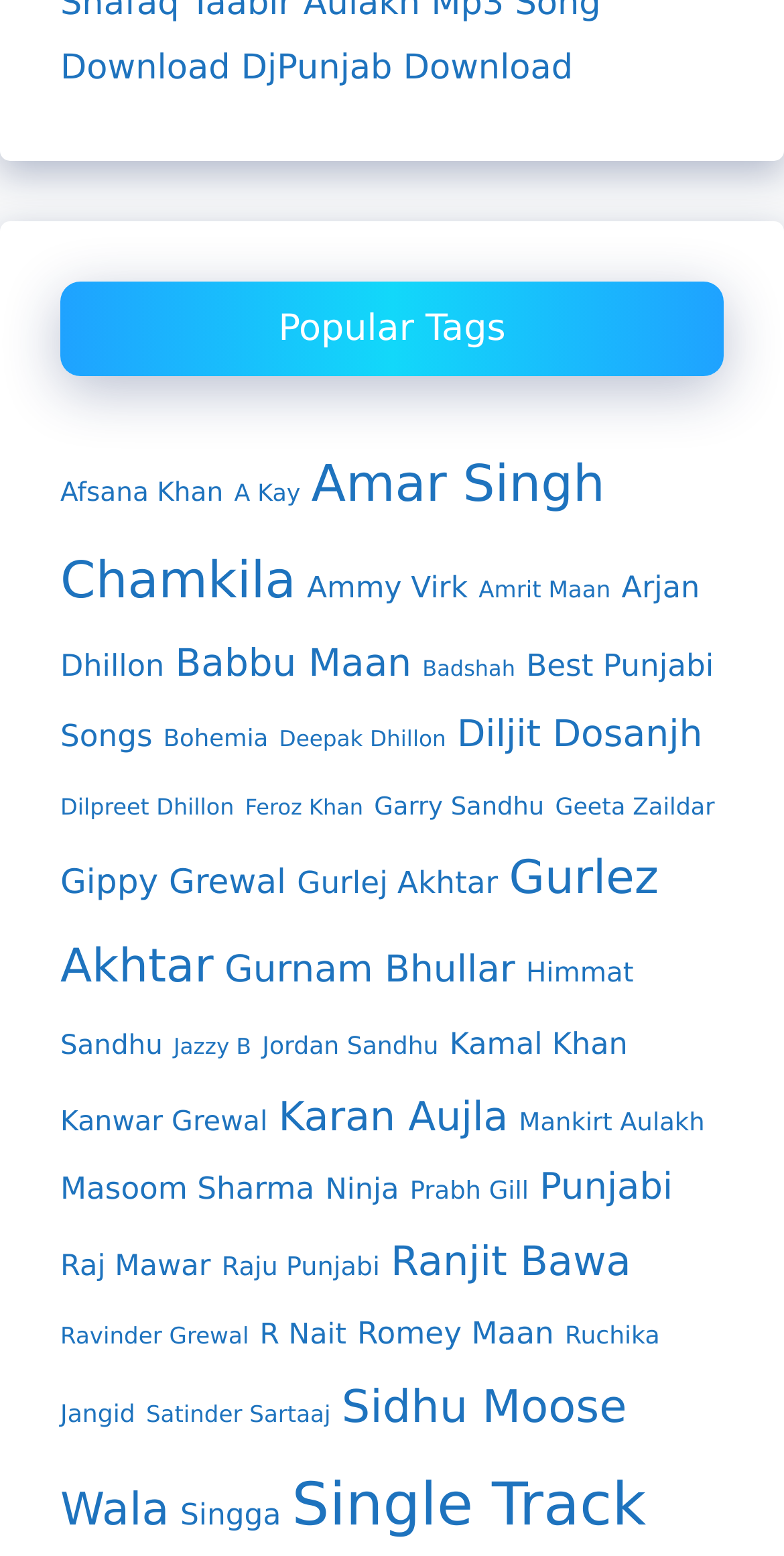Provide a short, one-word or phrase answer to the question below:
How many links are there under 'Popular Tags'?

39